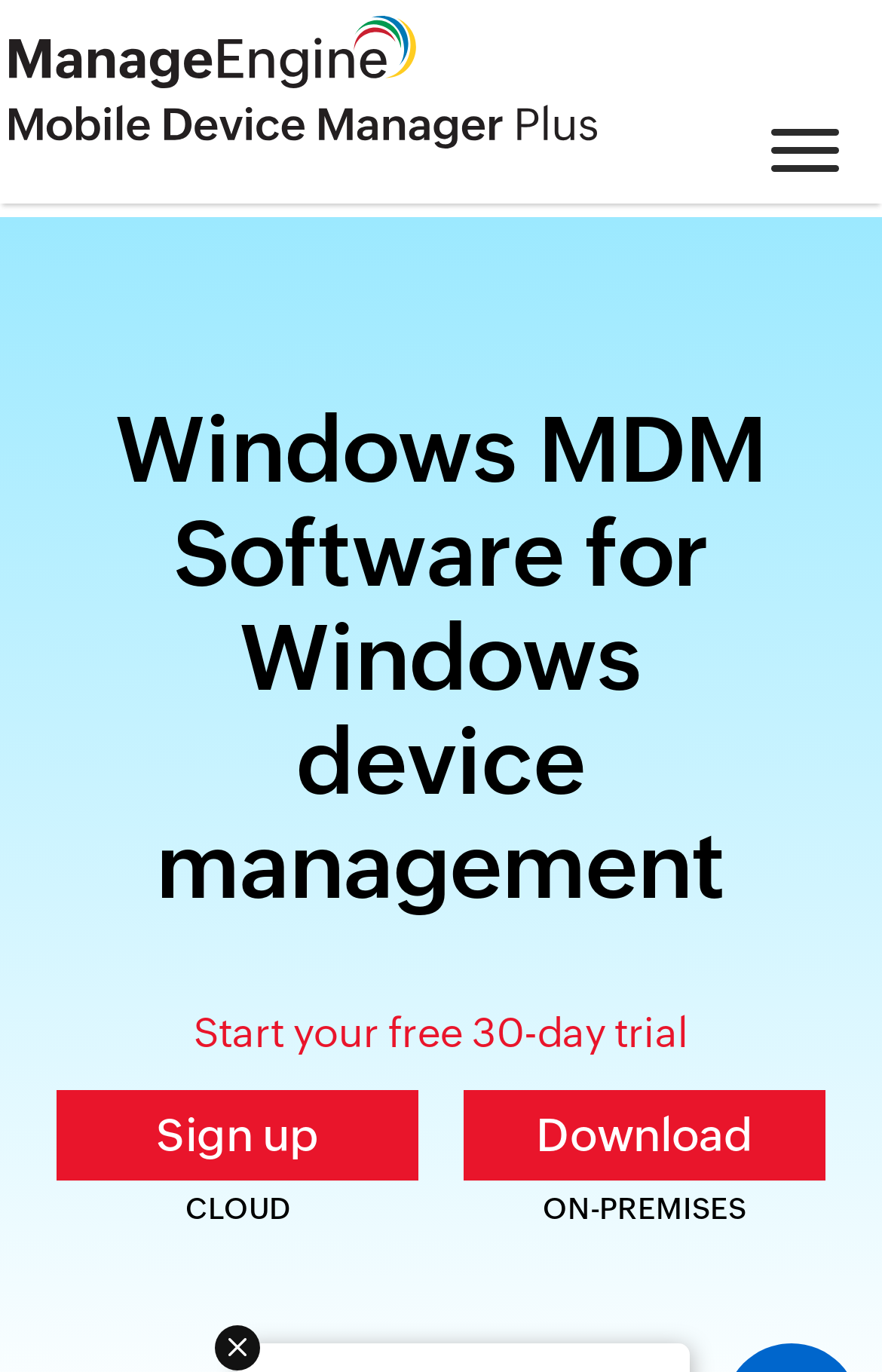Identify and extract the main heading from the webpage.

Windows MDM Software for Windows device management